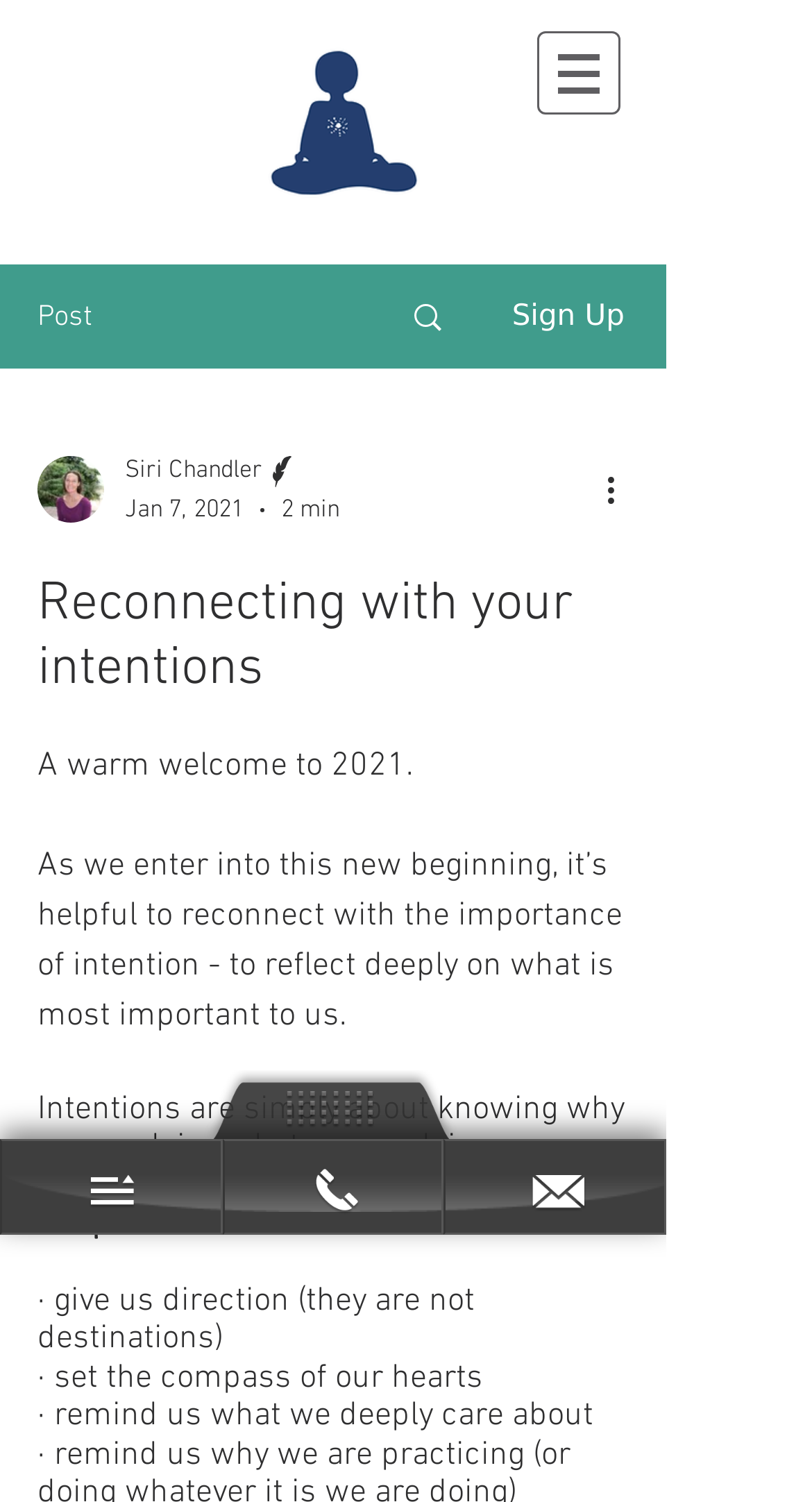What is the topic of the post?
Respond with a short answer, either a single word or a phrase, based on the image.

Reconnecting with intentions